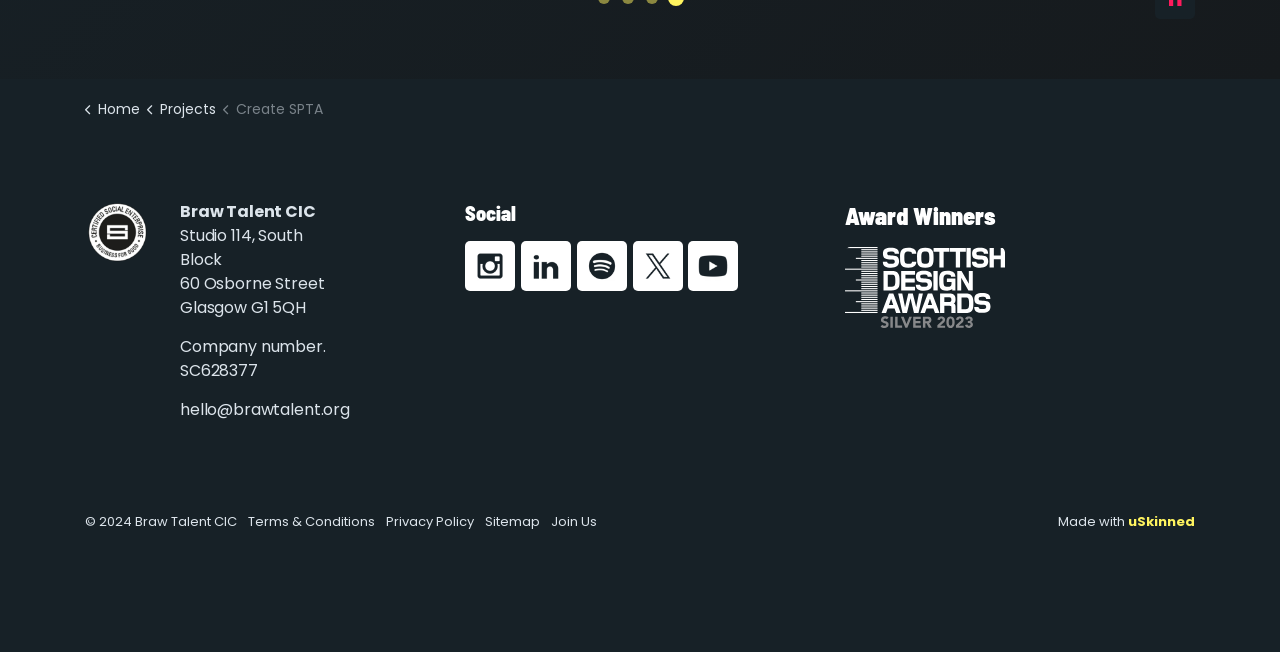Use a single word or phrase to answer the question:
What is the company's email address?

hello@brawtalent.org